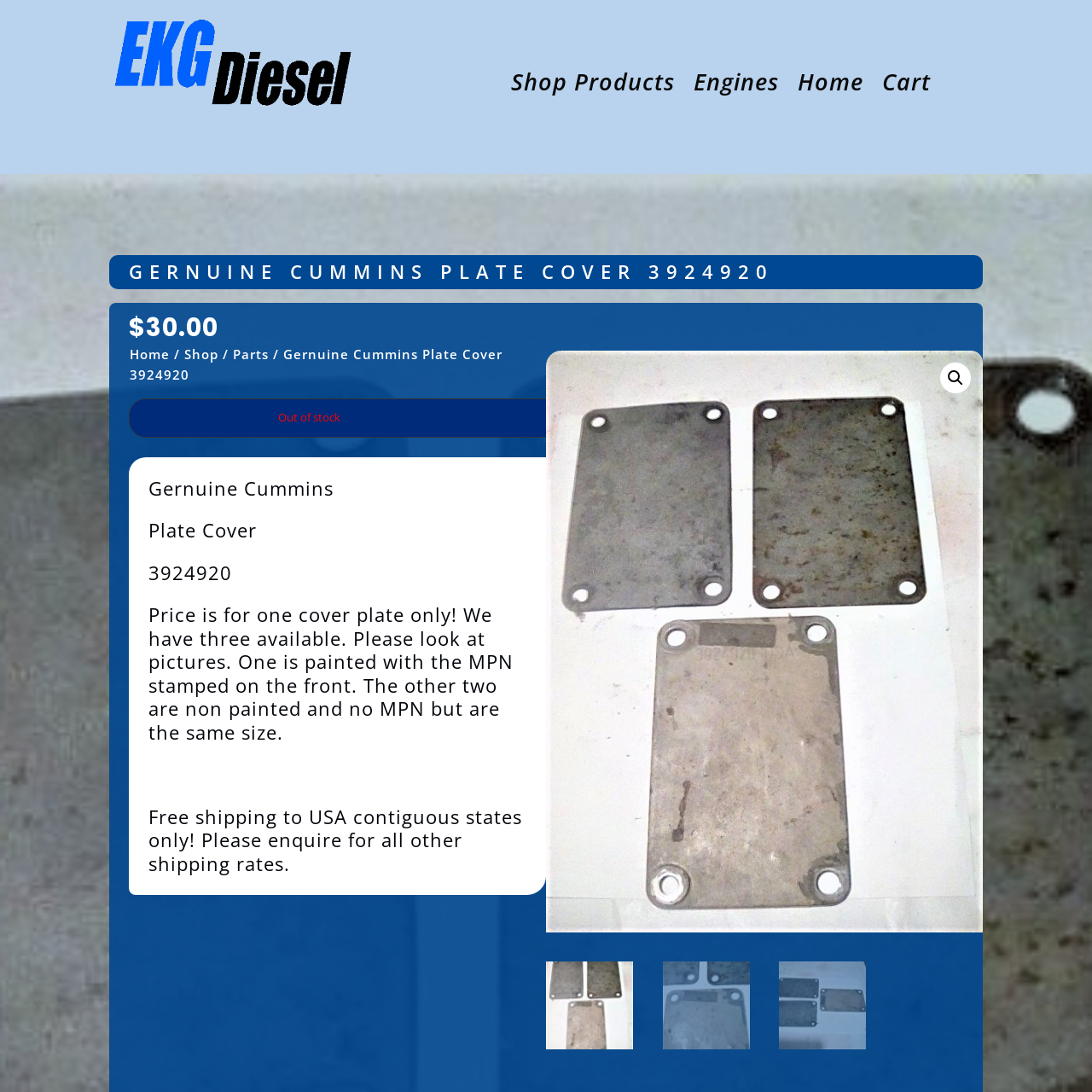How many pieces of the Cummins Plate Cover are available?
Please analyze the image within the red bounding box and provide a comprehensive answer based on the visual information.

According to the text, there are three pieces of the Cummins Plate Cover available, with one painted and two unpainted but of the same size, providing potential buyers with options.